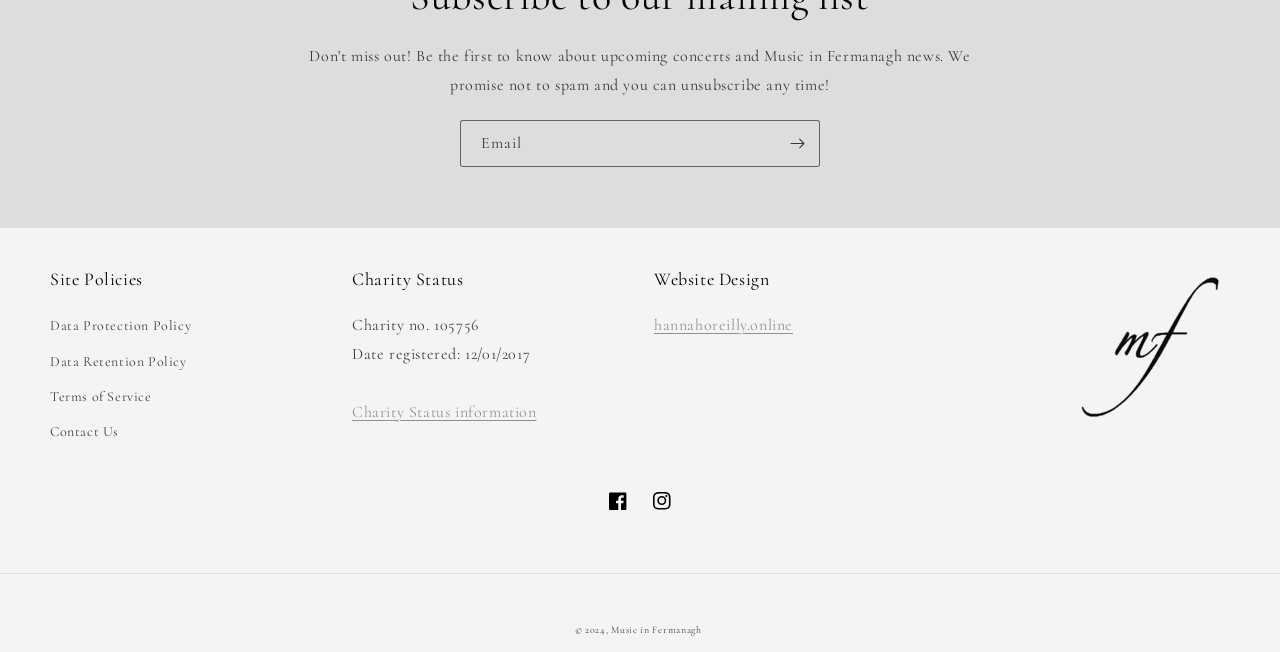Extract the bounding box coordinates for the UI element described by the text: "Contact Us". The coordinates should be in the form of [left, top, right, bottom] with values between 0 and 1.

[0.039, 0.635, 0.093, 0.689]